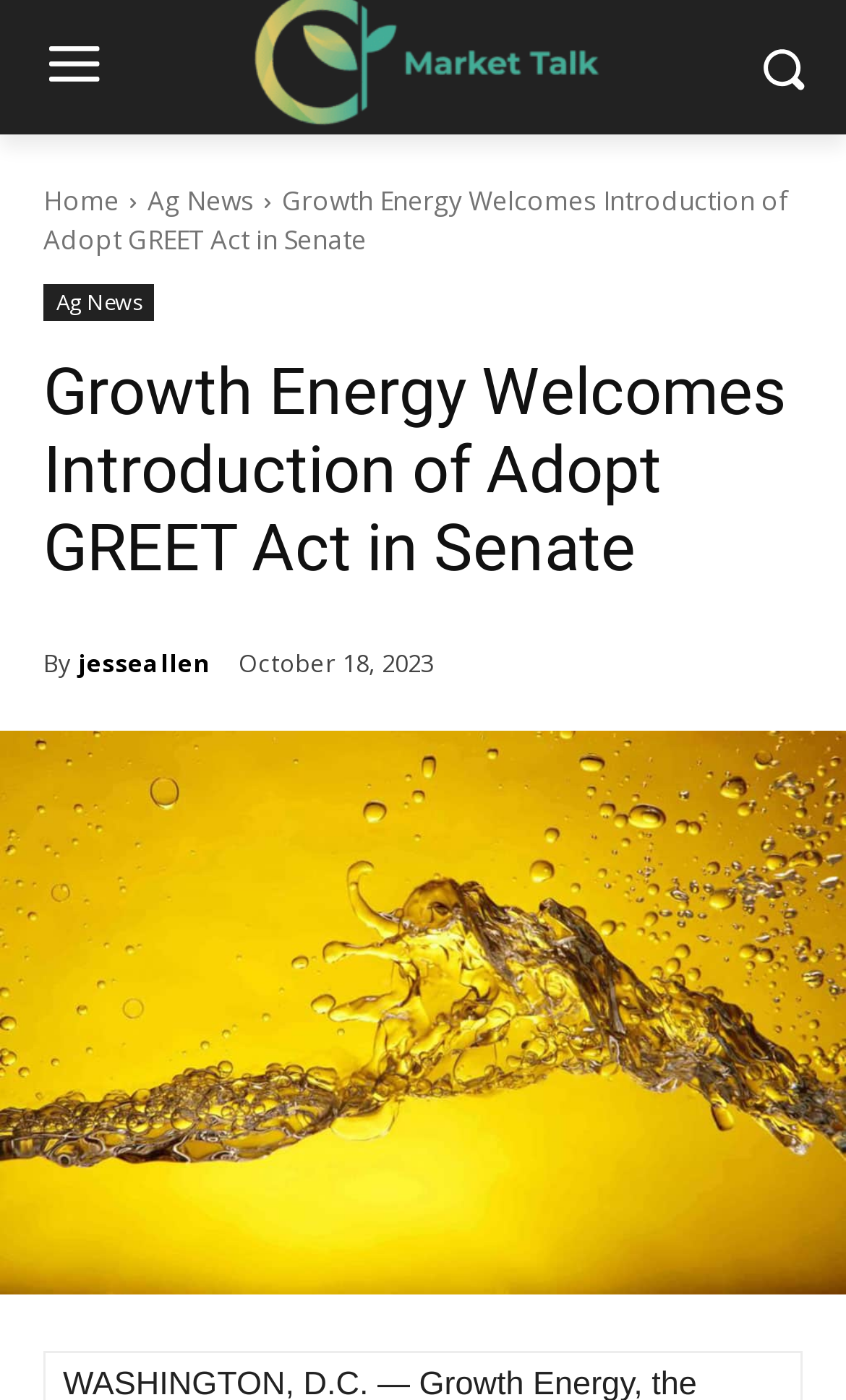Determine the bounding box coordinates of the UI element described below. Use the format (top-left x, top-left y, bottom-right x, bottom-right y) with floating point numbers between 0 and 1: Ag News

[0.174, 0.13, 0.3, 0.157]